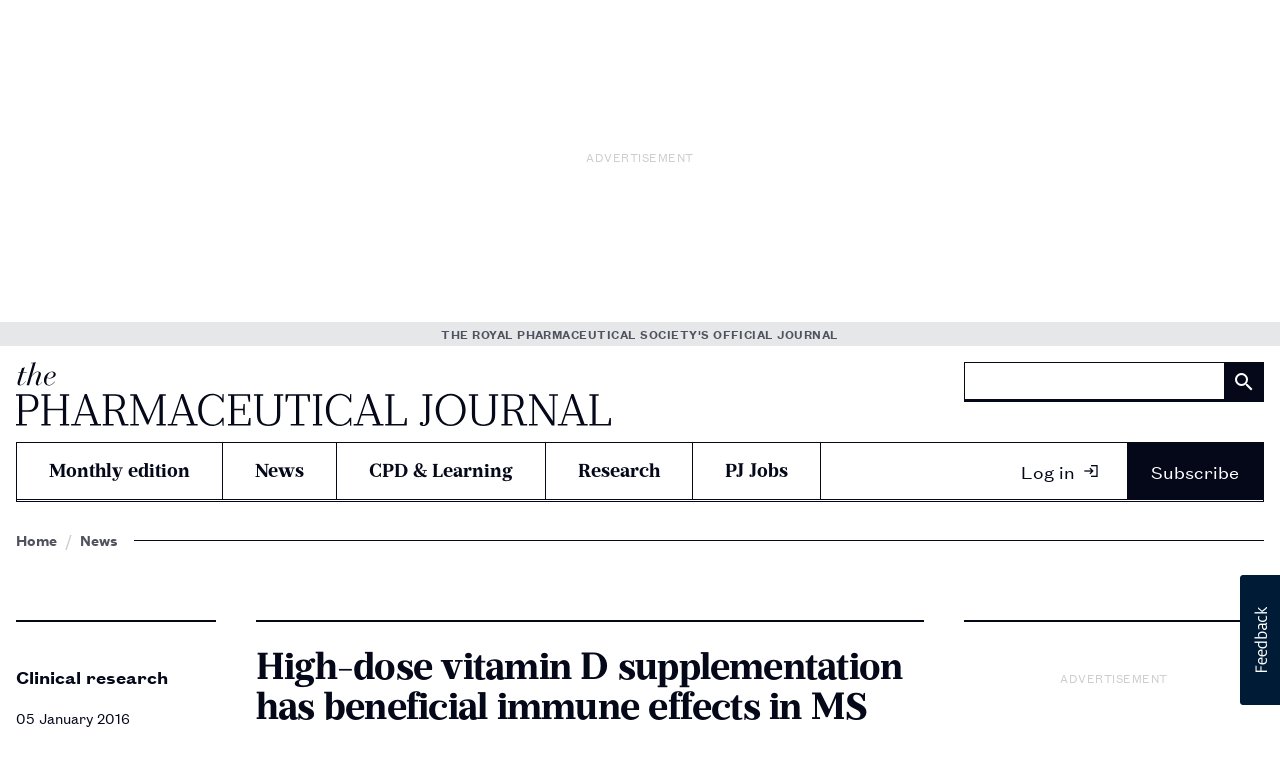Please identify the bounding box coordinates of the element on the webpage that should be clicked to follow this instruction: "Go to the News page". The bounding box coordinates should be given as four float numbers between 0 and 1, formatted as [left, top, right, bottom].

[0.174, 0.584, 0.262, 0.657]